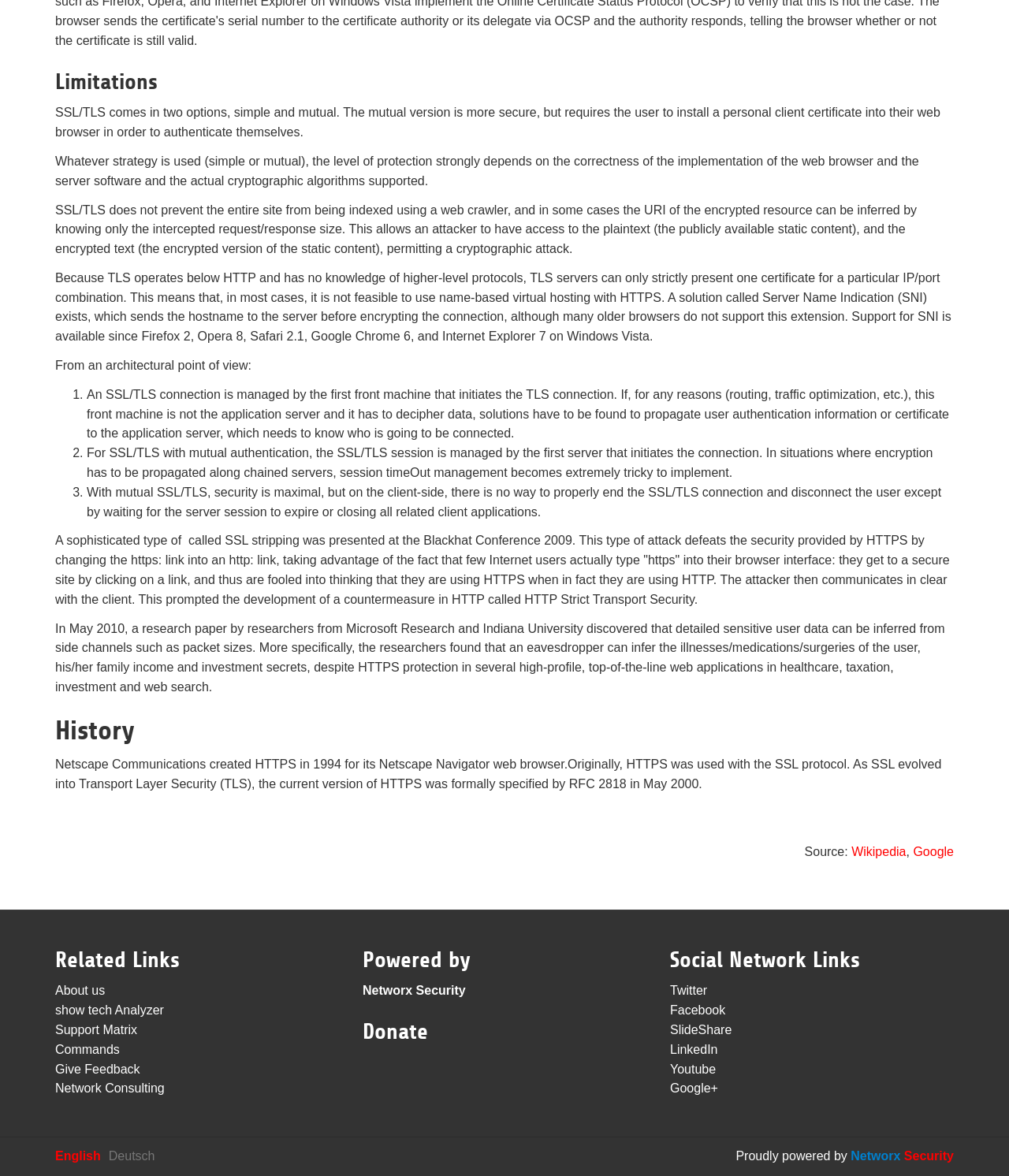Please give a succinct answer using a single word or phrase:
What is the name of the company that created HTTPS?

Netscape Communications